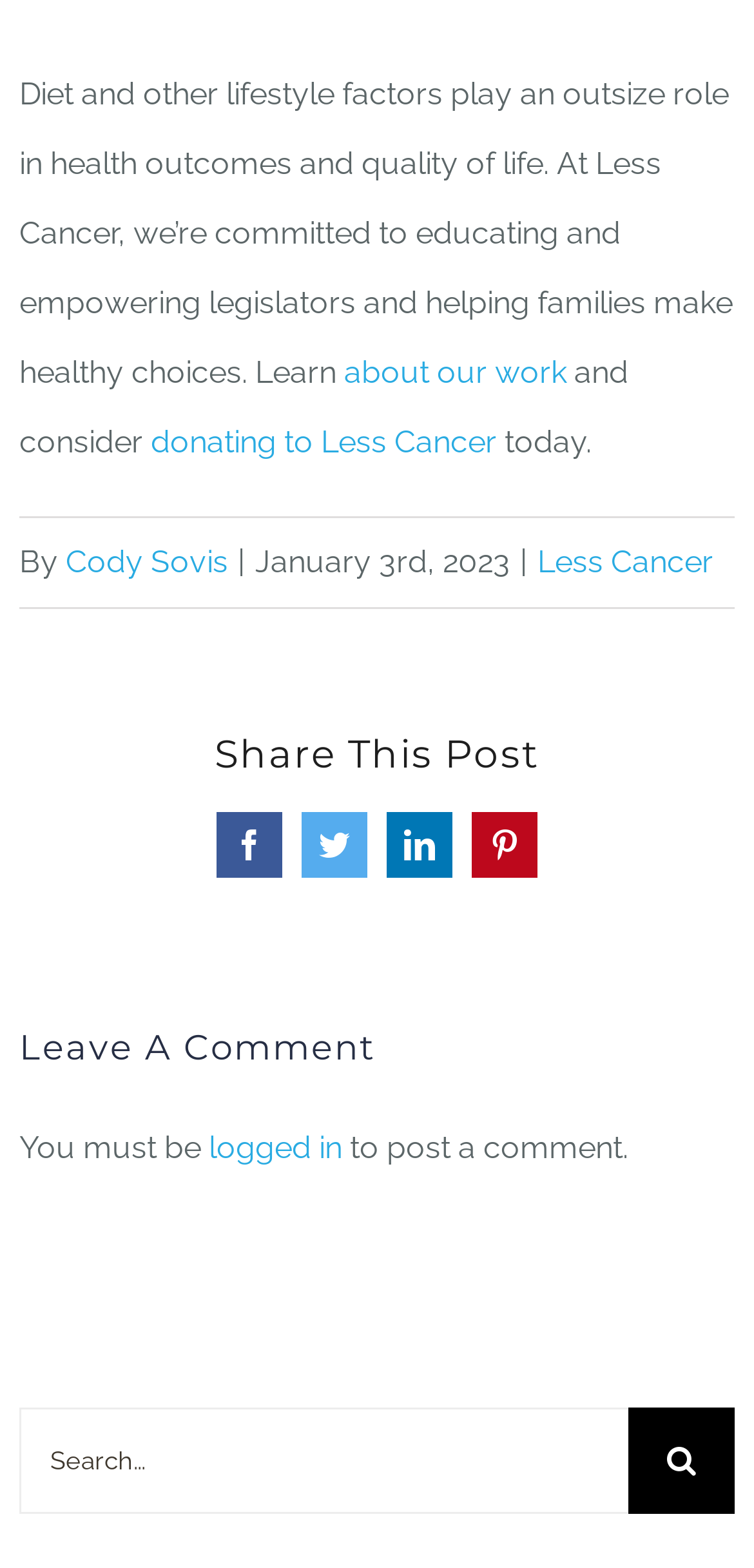What is the purpose of the search box?
Ensure your answer is thorough and detailed.

The search box is located at the bottom of the webpage with a label 'Search for:' and a button 'Search', indicating that its purpose is to search the website.